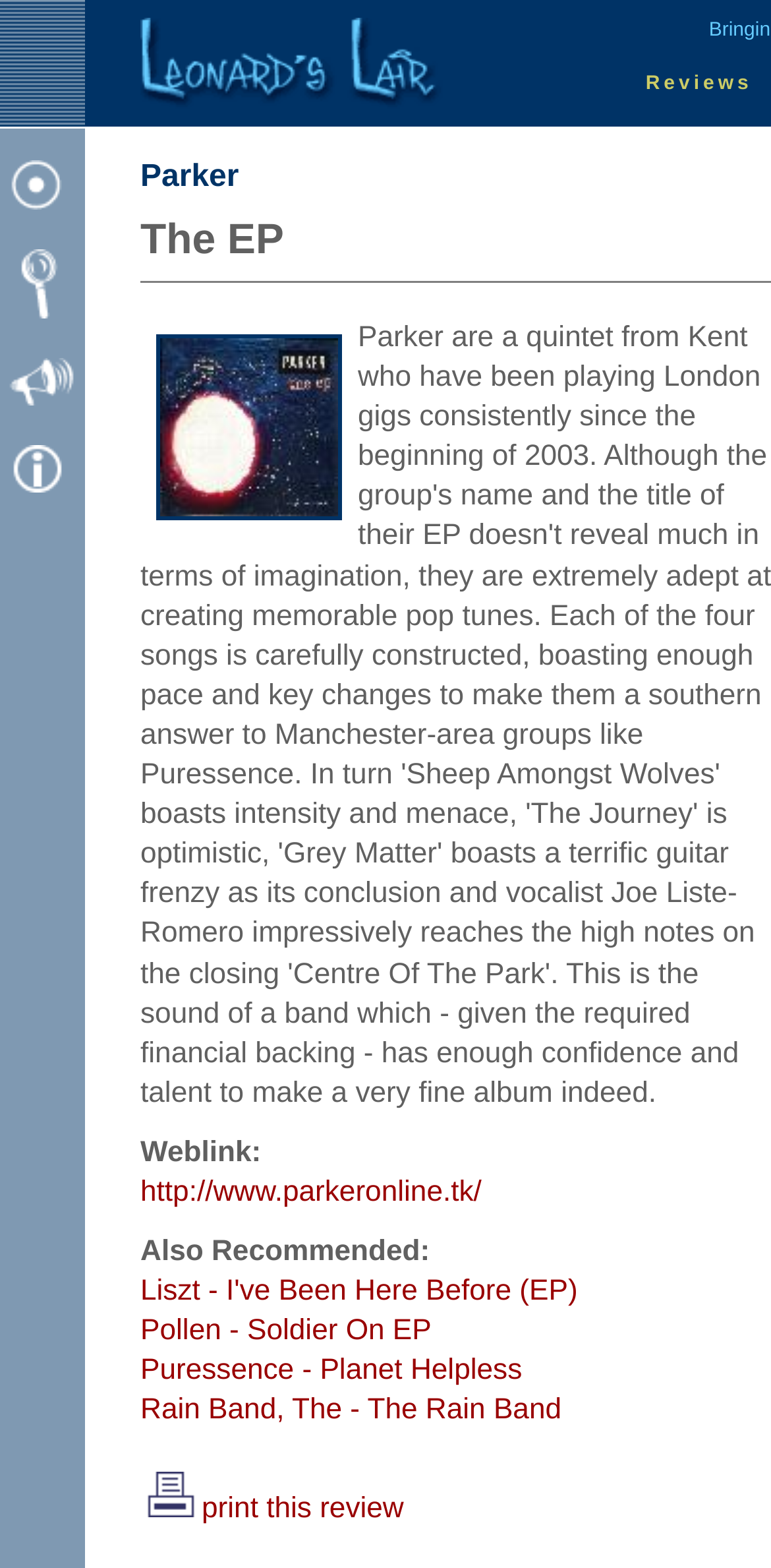Please find the bounding box coordinates of the element that needs to be clicked to perform the following instruction: "Visit Leonard's Lair - Bringing you weekly updated music reviews". The bounding box coordinates should be four float numbers between 0 and 1, represented as [left, top, right, bottom].

[0.182, 0.053, 0.574, 0.074]